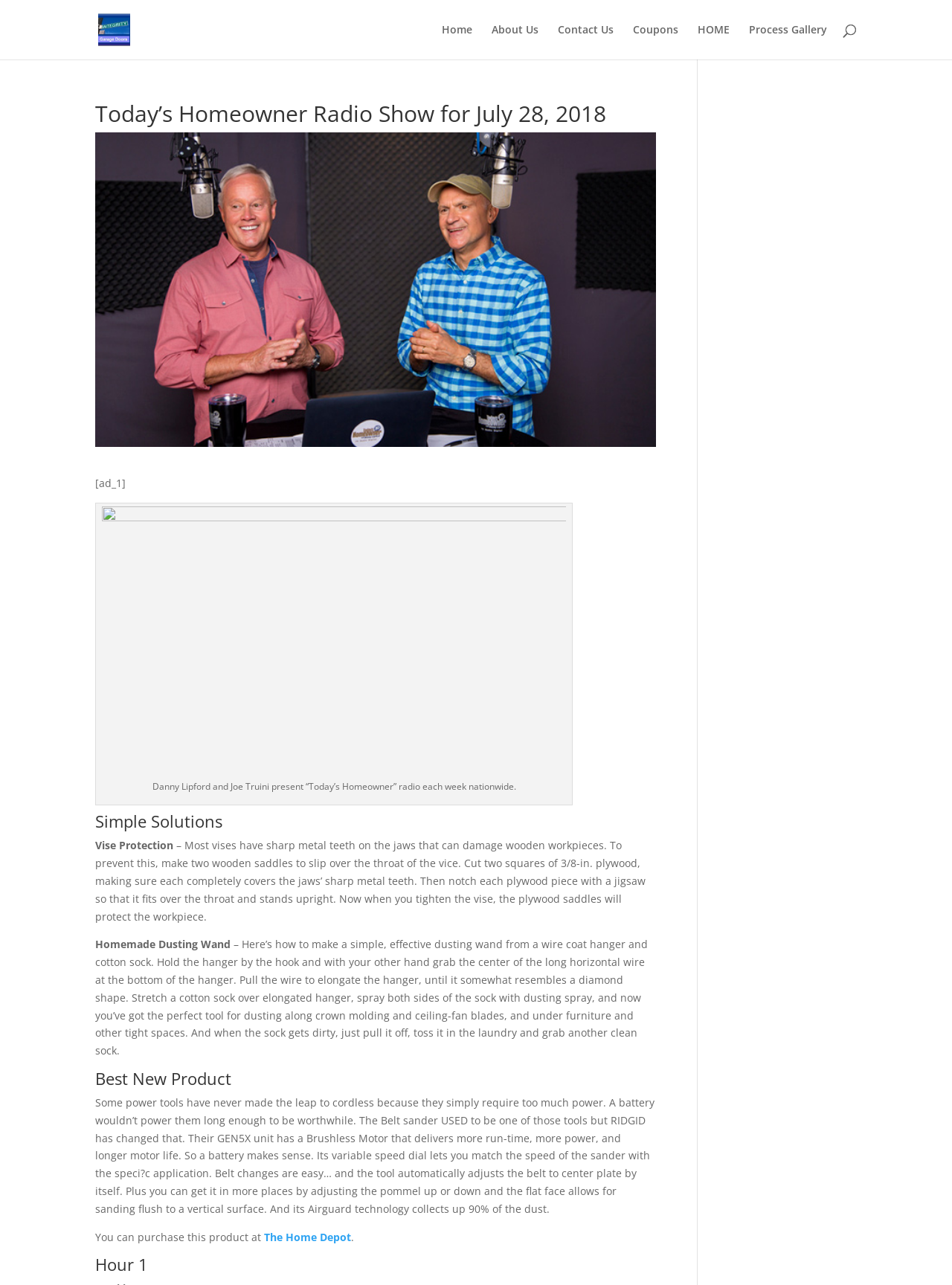Please determine the bounding box coordinates of the element to click in order to execute the following instruction: "Search for something". The coordinates should be four float numbers between 0 and 1, specified as [left, top, right, bottom].

[0.1, 0.0, 0.9, 0.001]